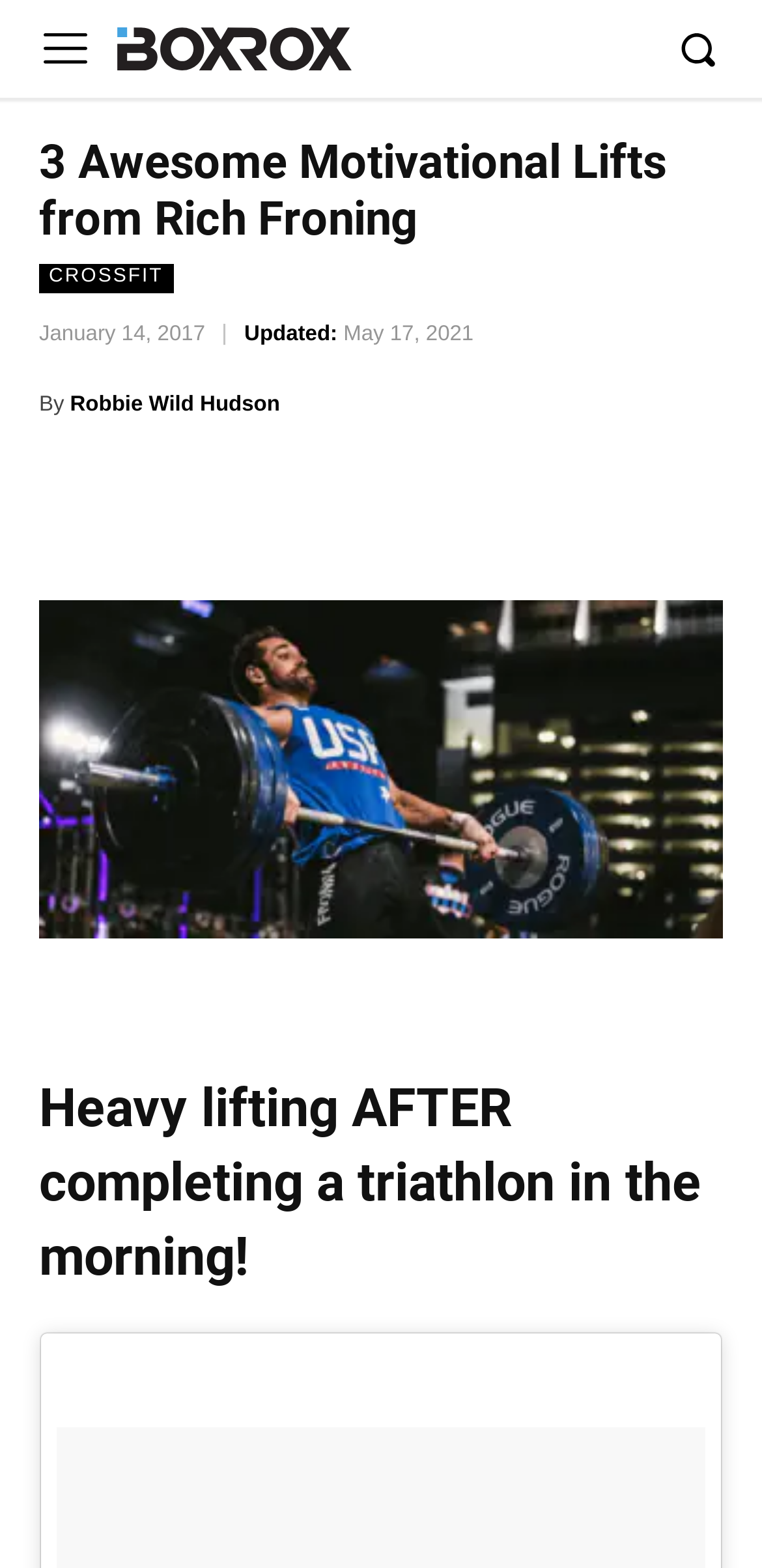What is the event mentioned in the image description?
Answer the question based on the image using a single word or a brief phrase.

Crossfit Team Invitational